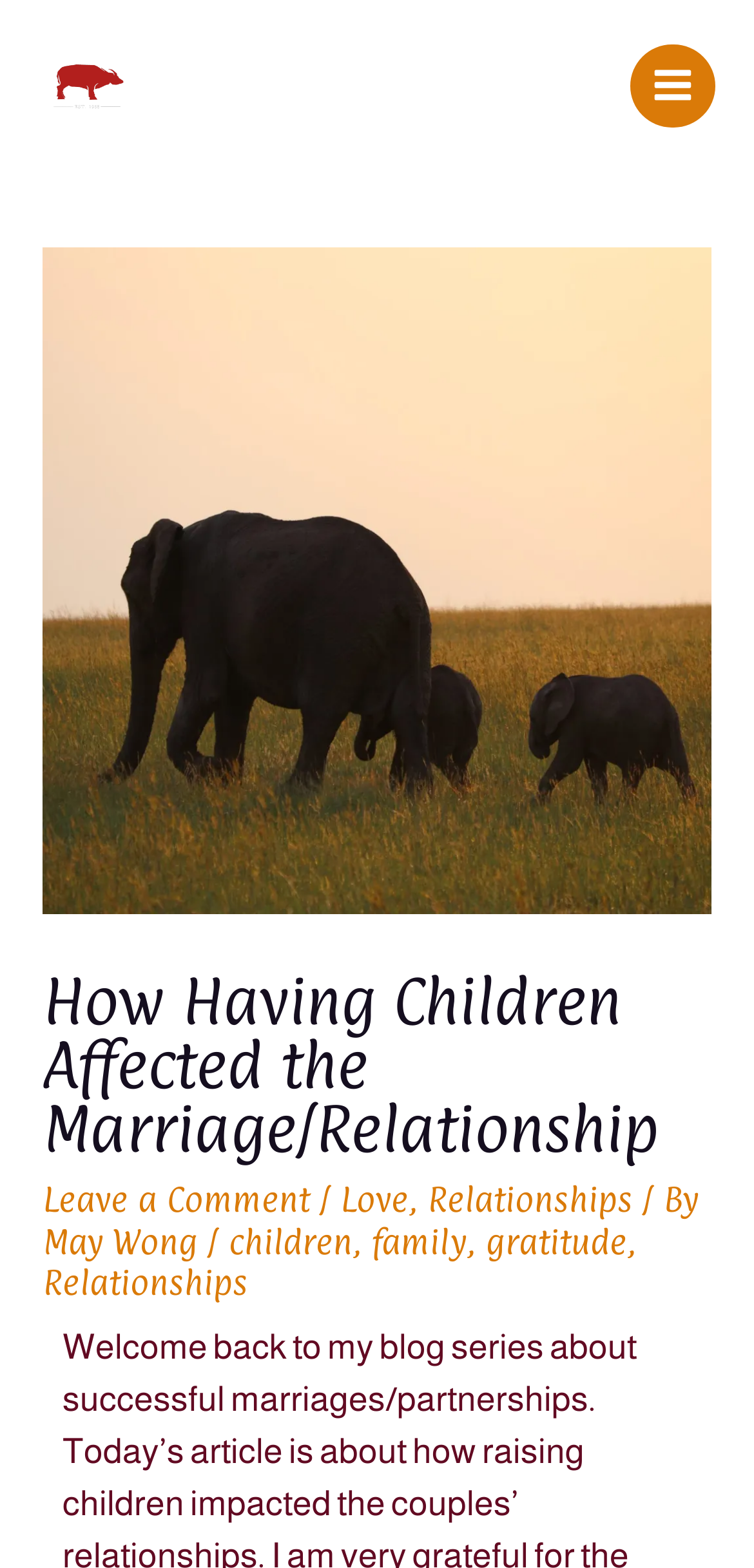Please find the bounding box for the UI component described as follows: "Ring of Lies".

None